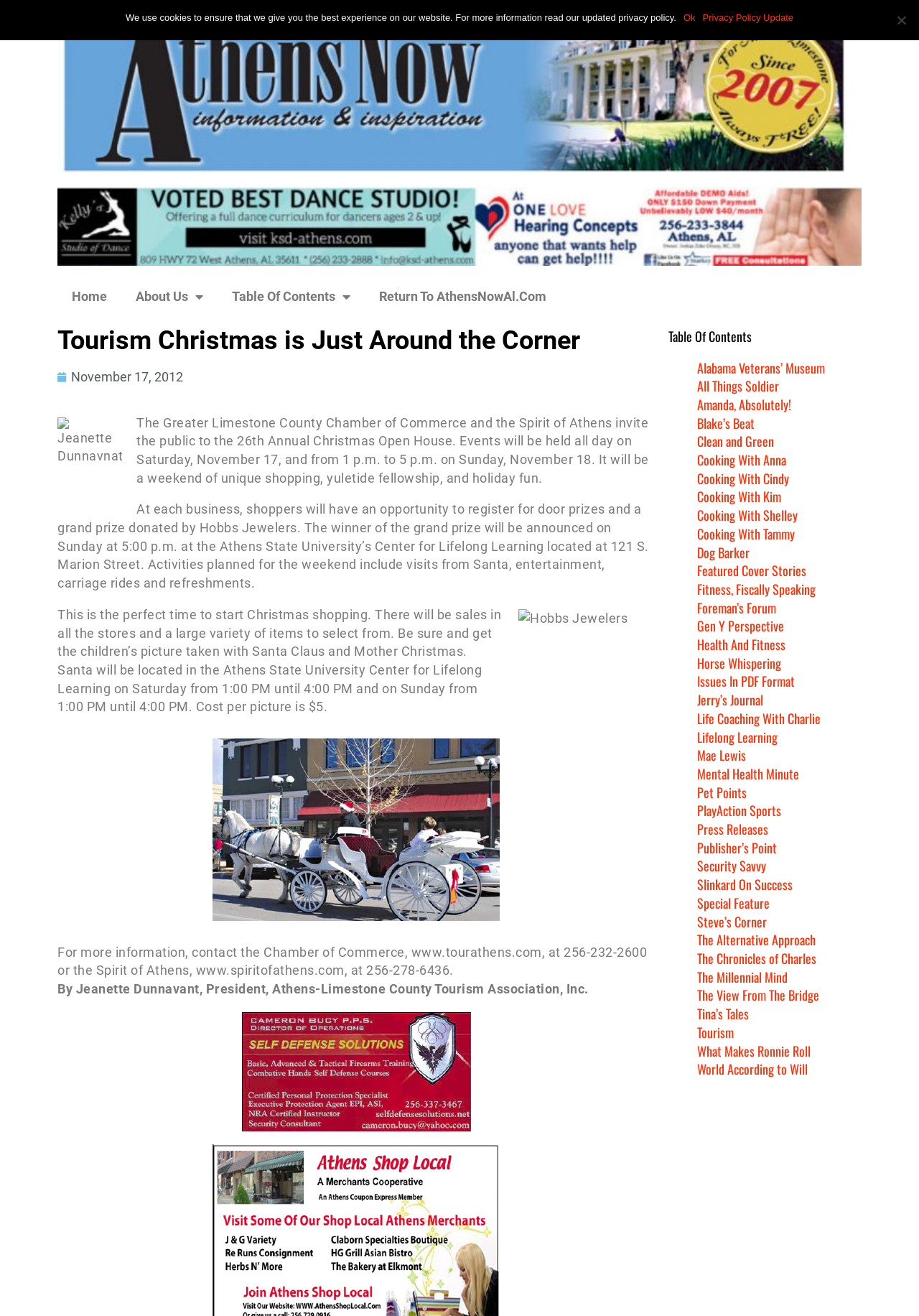Based on the element description: "Home", identify the bounding box coordinates for this UI element. The coordinates must be four float numbers between 0 and 1, listed as [left, top, right, bottom].

[0.062, 0.213, 0.132, 0.238]